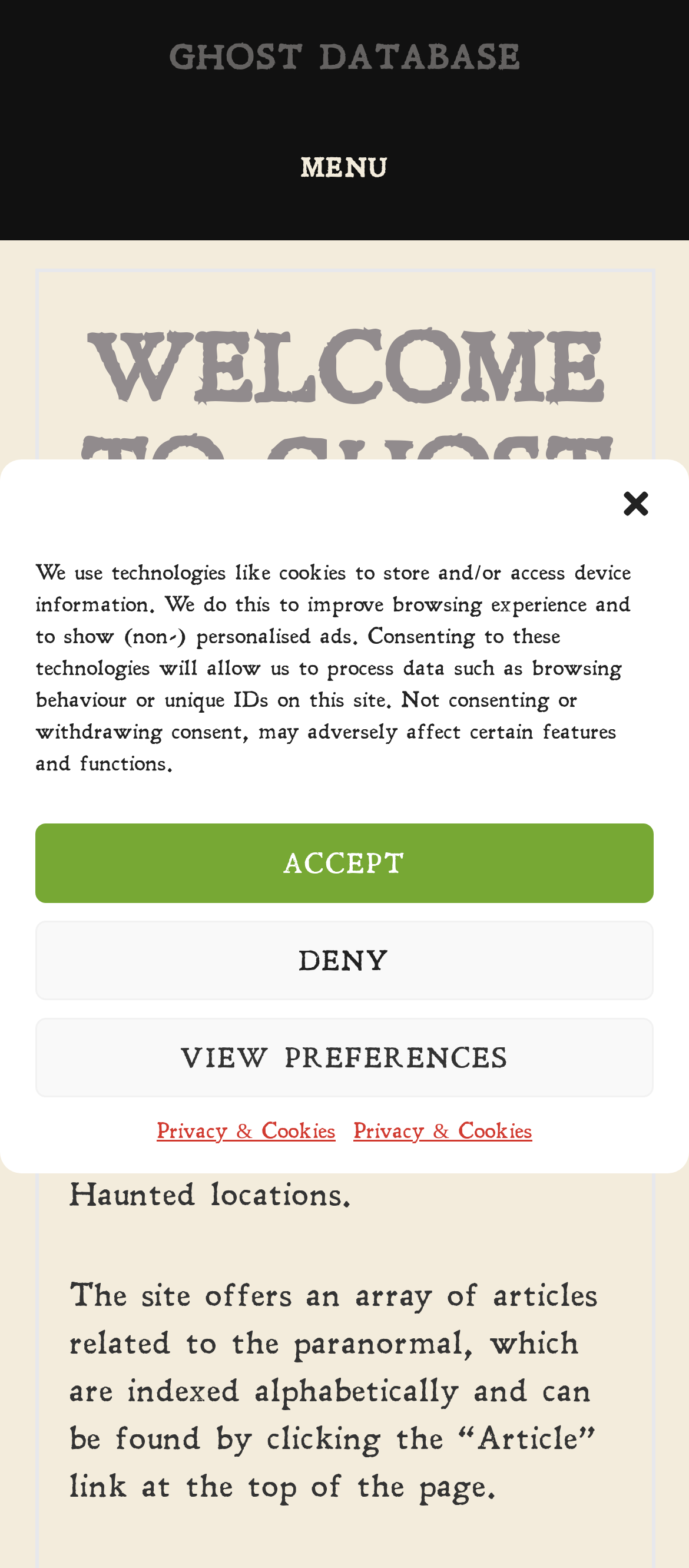Locate the bounding box coordinates of the clickable area needed to fulfill the instruction: "click the MENU button".

[0.05, 0.074, 0.95, 0.142]